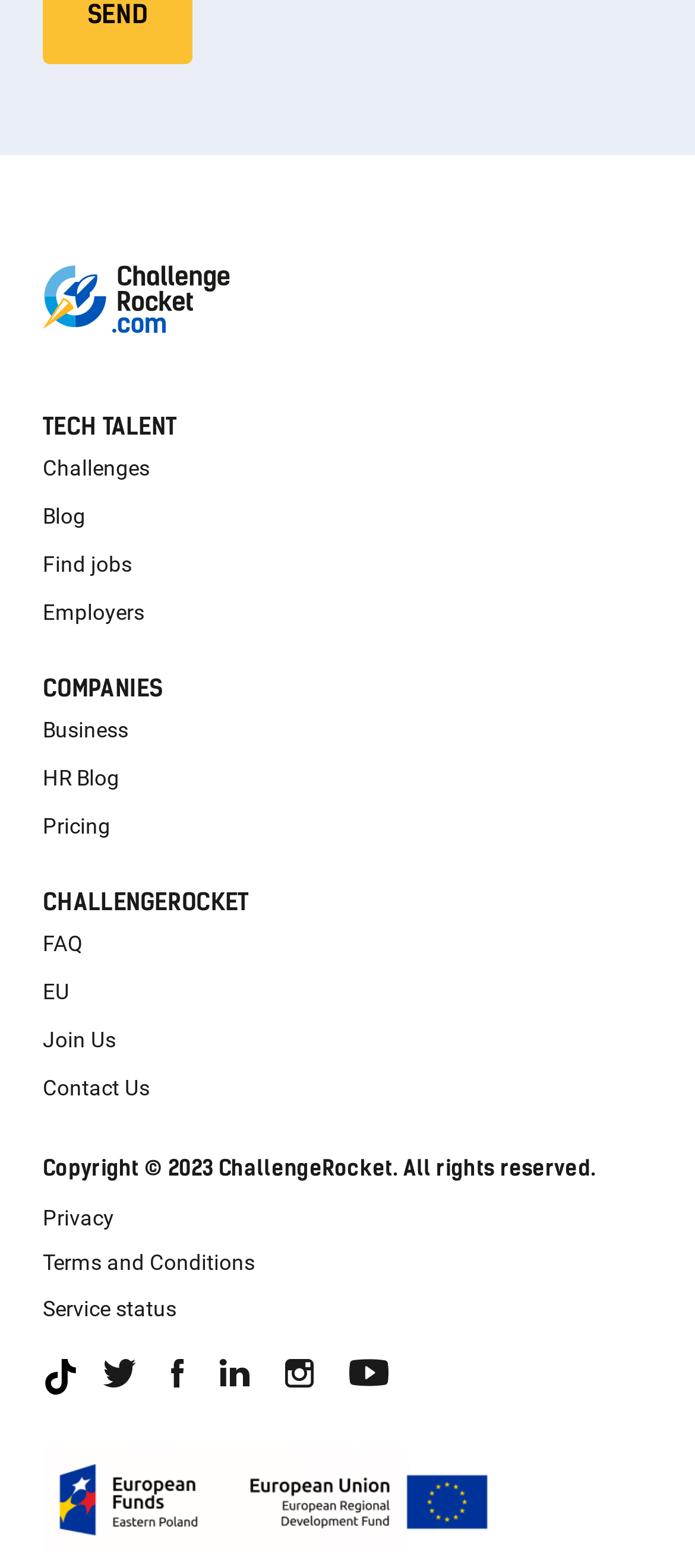How many links are there in the top section?
Can you provide a detailed and comprehensive answer to the question?

The top section of the webpage contains links to 'Challenges', 'Blog', 'Find jobs', 'Employers', 'Business', 'HR Blog', 'Pricing', and 'FAQ', which totals 8 links.